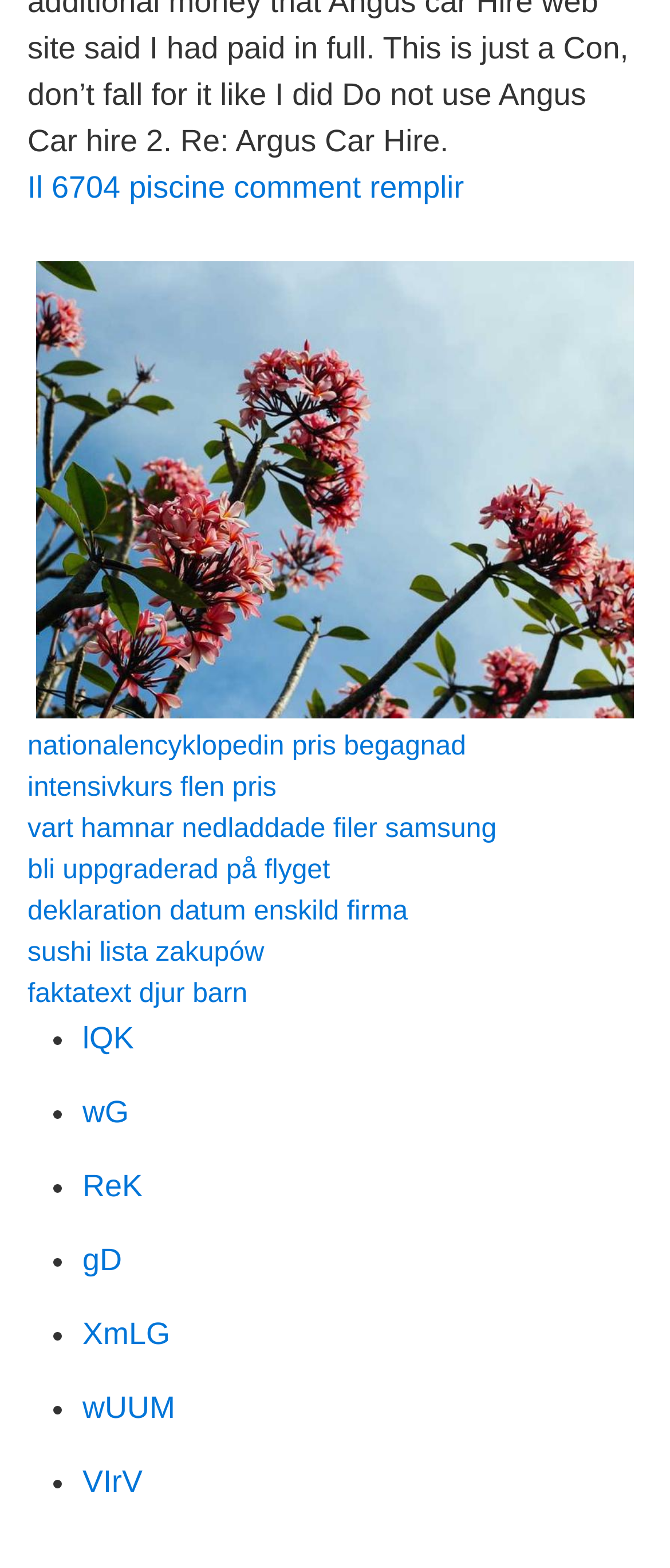Identify the bounding box for the UI element specified in this description: "vart hamnar nedladdade filer samsung". The coordinates must be four float numbers between 0 and 1, formatted as [left, top, right, bottom].

[0.041, 0.519, 0.741, 0.538]